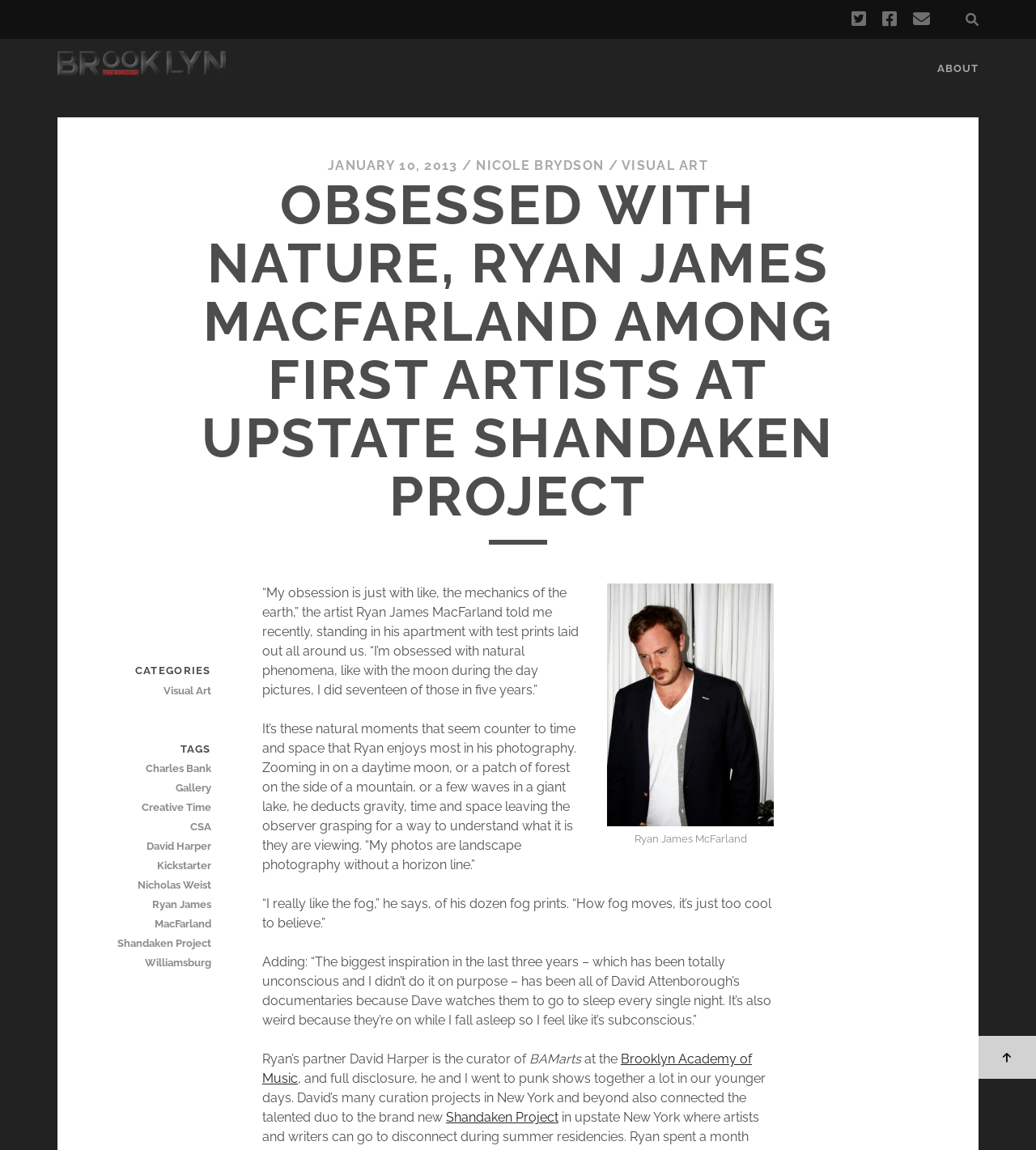What is the name of the artist mentioned in the article?
Your answer should be a single word or phrase derived from the screenshot.

Ryan James MacFarland